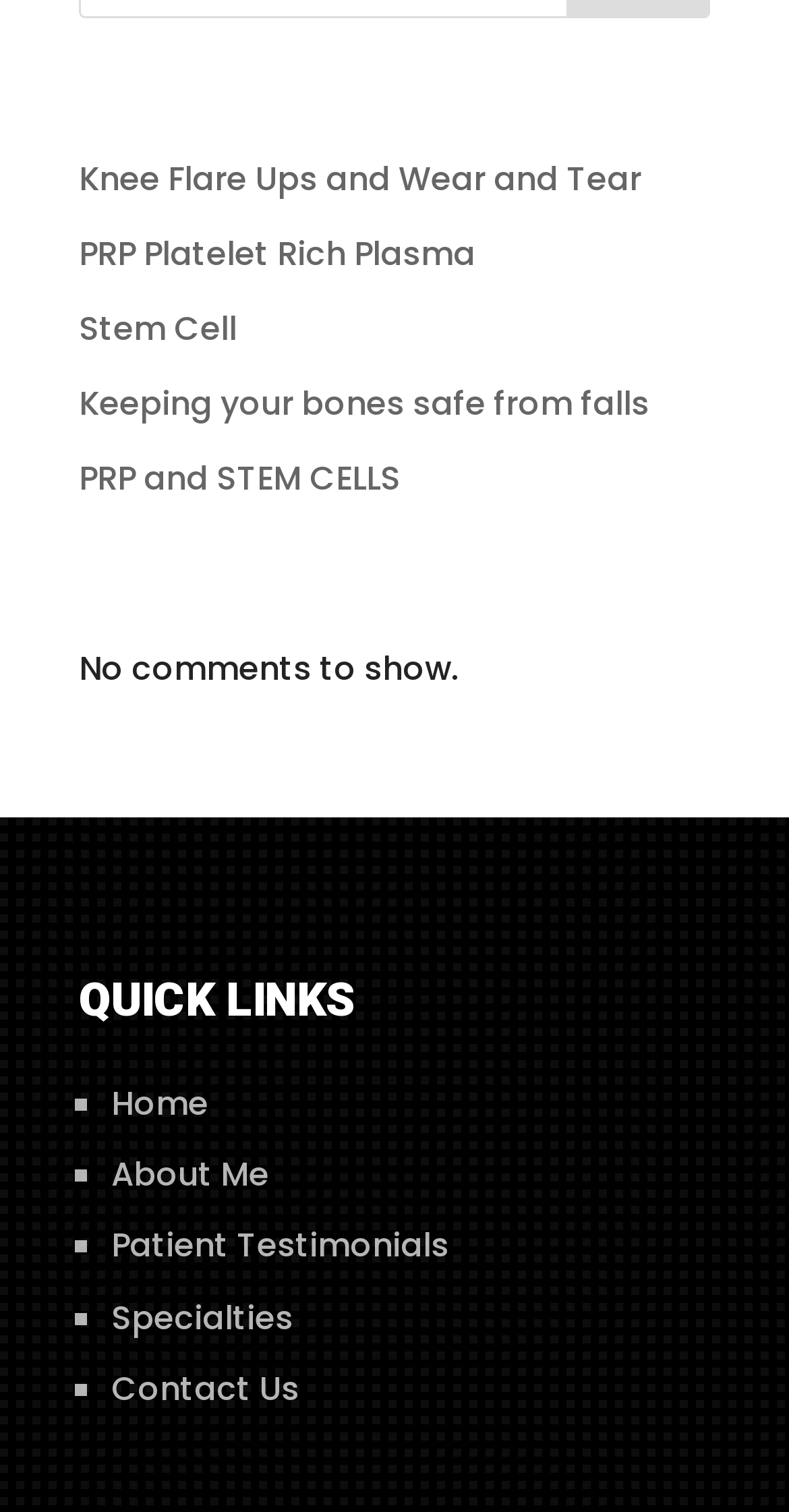What is the last quick link listed?
Please provide a comprehensive answer based on the details in the screenshot.

I looked at the 'QUICK LINKS' section and found the last link listed, which is 'Contact Us'. It is preceded by a list marker '■' and has a bounding box coordinate of [0.141, 0.903, 0.379, 0.934].